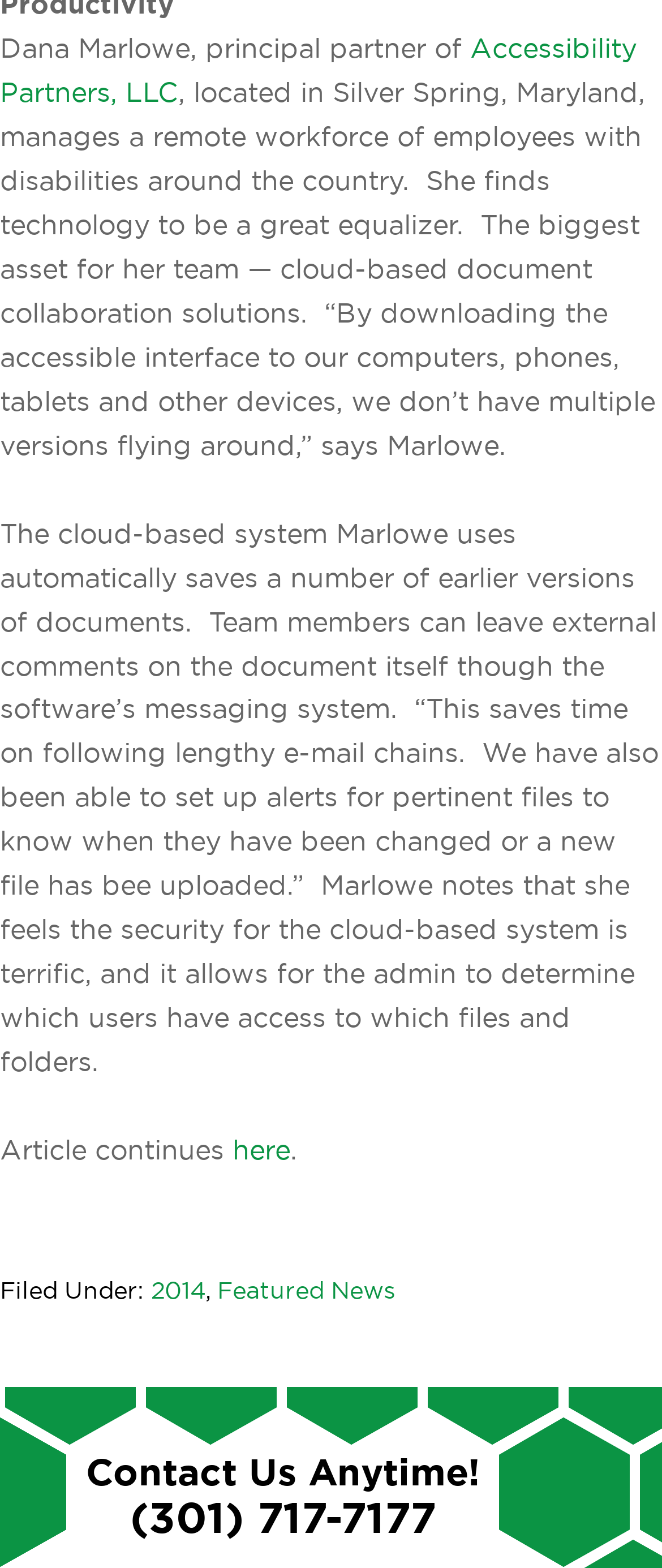Use a single word or phrase to answer the question: What is the location of Accessibility Partners, LLC?

Silver Spring, Maryland